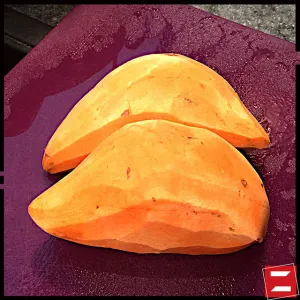What is the sweet potato a key component of?
Answer the question with a single word or phrase, referring to the image.

Sweet potato brioche rolls